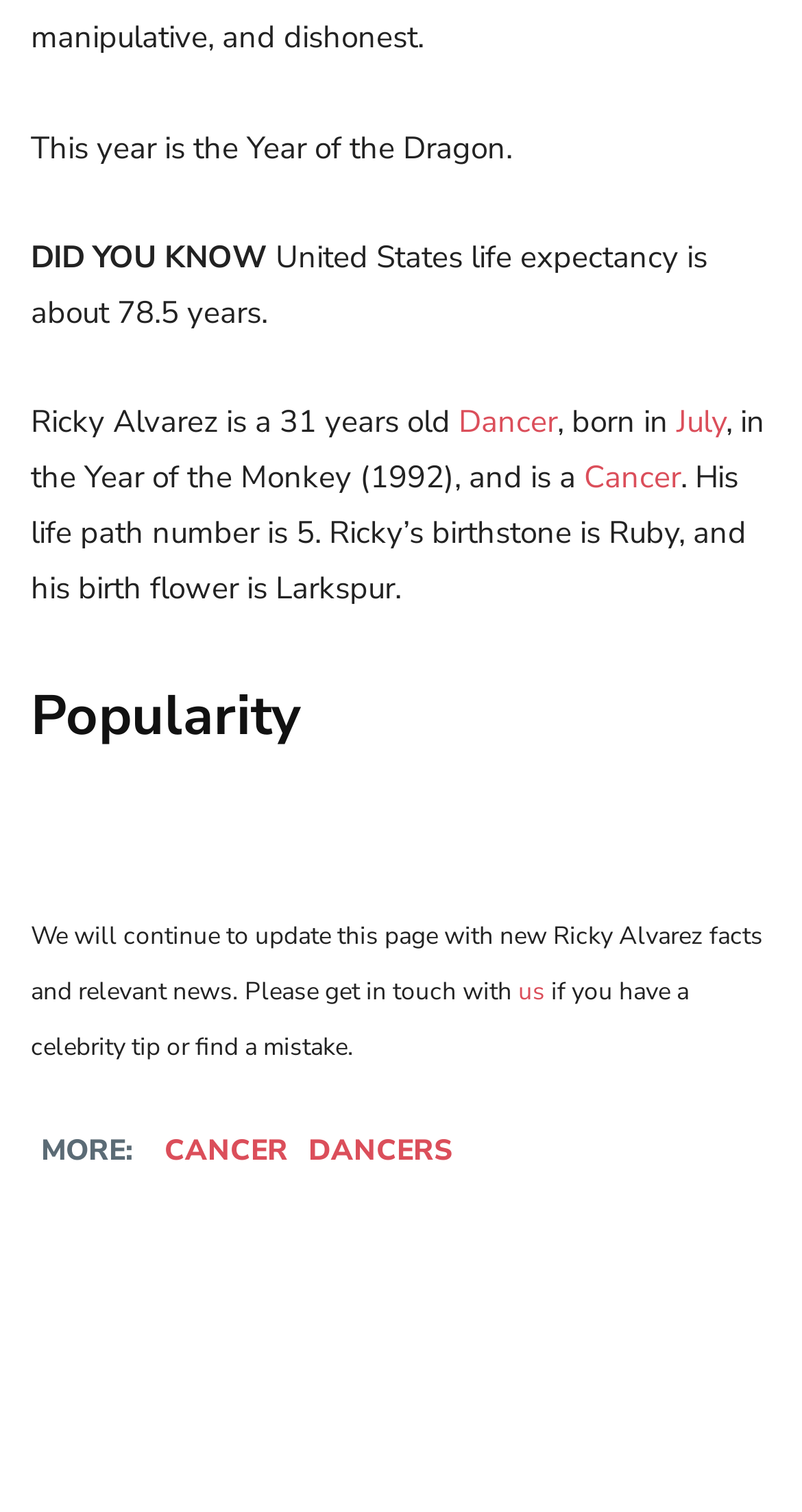What is the year of birth of Ricky Alvarez?
Provide a fully detailed and comprehensive answer to the question.

The webpage mentions that Ricky Alvarez was born in the Year of the Monkey (1992), which is stated in the sentence 'born in July, in the Year of the Monkey (1992), and is a'.